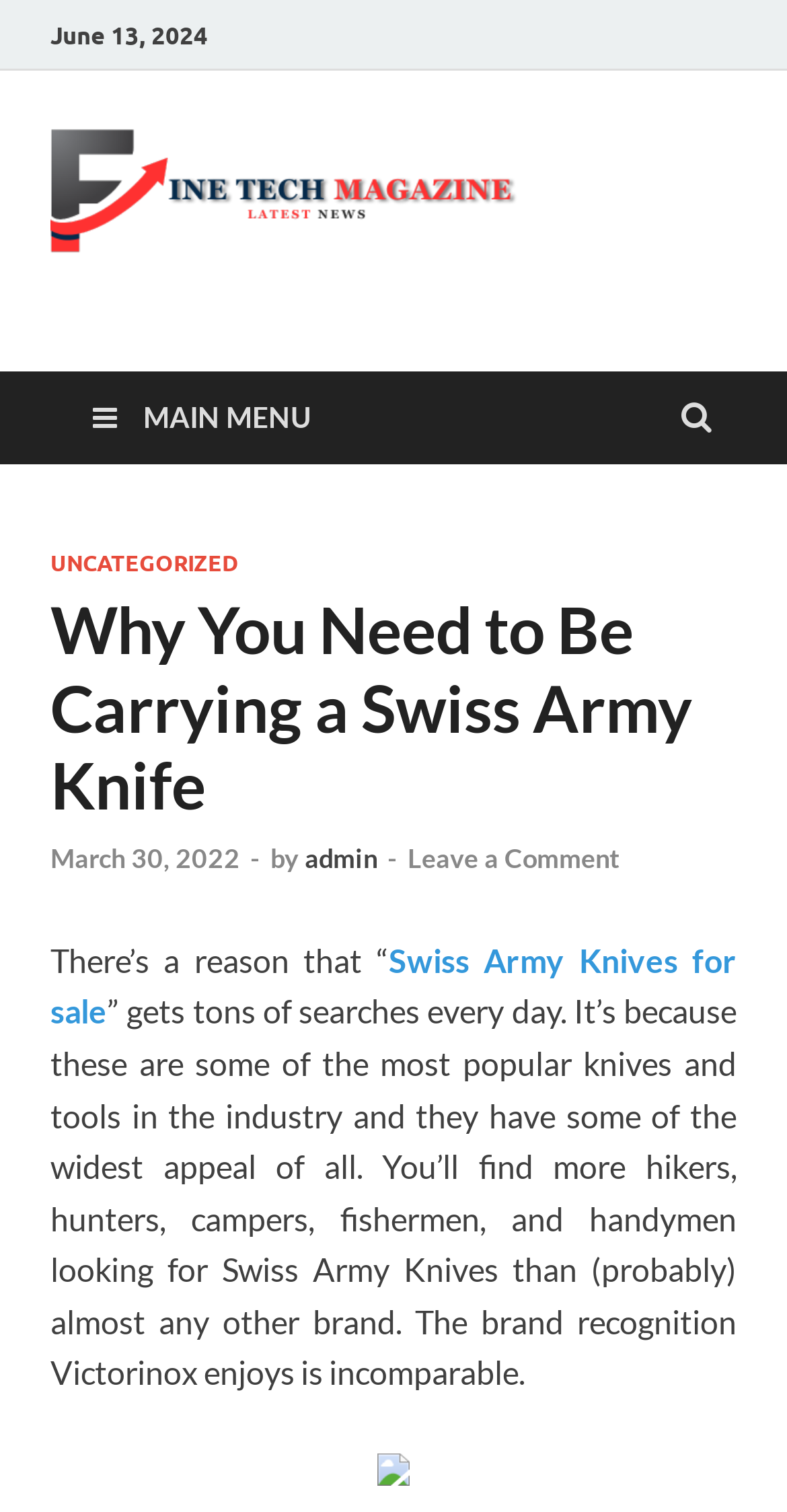What is the main topic of the article?
Please provide a comprehensive and detailed answer to the question.

The main topic of the article can be inferred from the text, which mentions 'Swiss Army Knives for sale' and discusses their popularity and appeal. The article appears to be about the benefits and reasons why people should carry Swiss Army Knives.